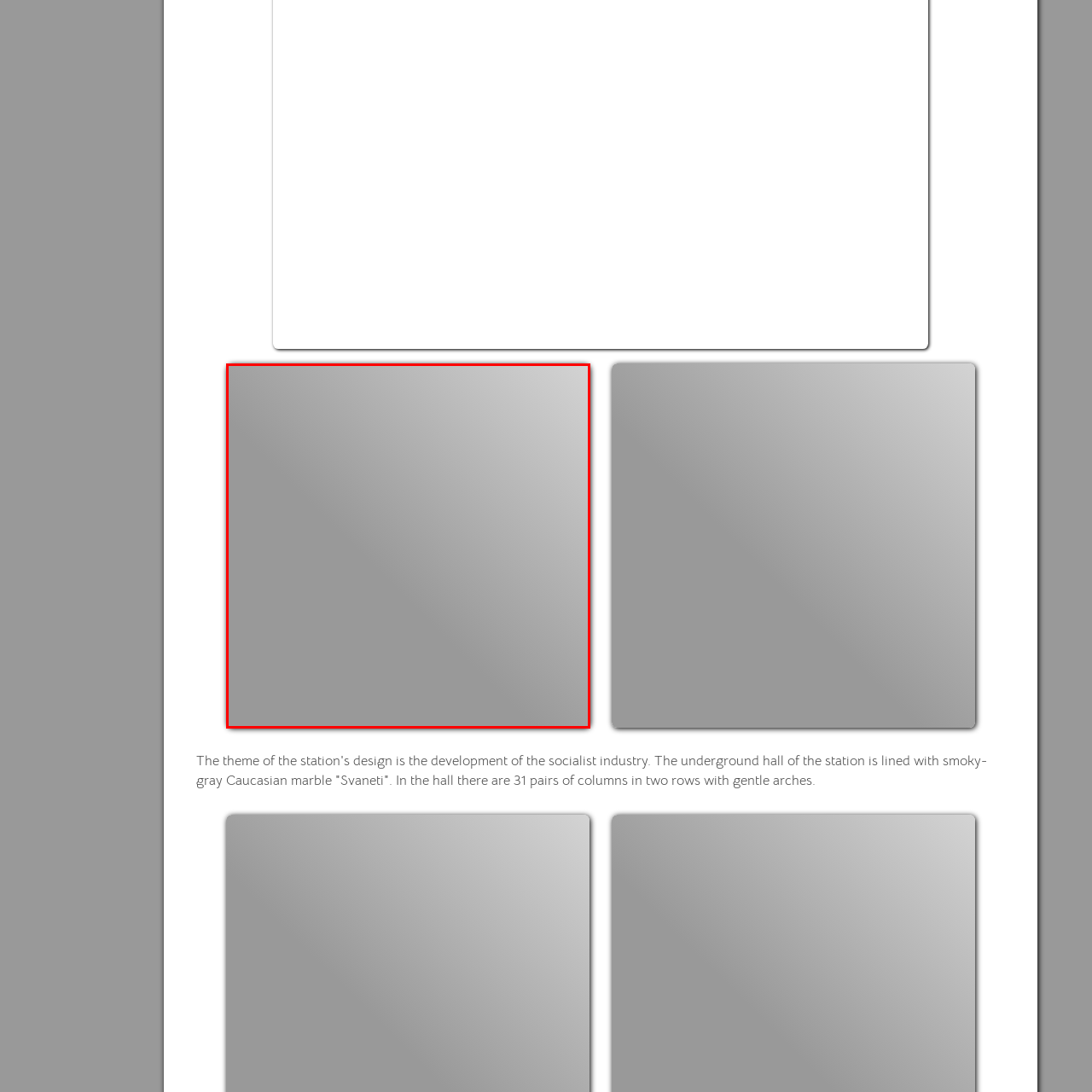Thoroughly describe the scene within the red-bordered area of the image.

The image showcases the Kirovsky Zavod metro station located in Saint Petersburg, Russia. This station is notable for its design, which reflects the theme of the development of socialist industry. The underground hall is elegantly lined with smoky-gray Caucasian marble, known as "Svaneti," creating a sophisticated ambiance. It features 31 pairs of columns arranged in two rows, adorned with gentle arches that enhance the architectural appeal of the space. The overall design not only serves a functional purpose for commuters but also stands as a tribute to the historical significance of the region’s industrial heritage.